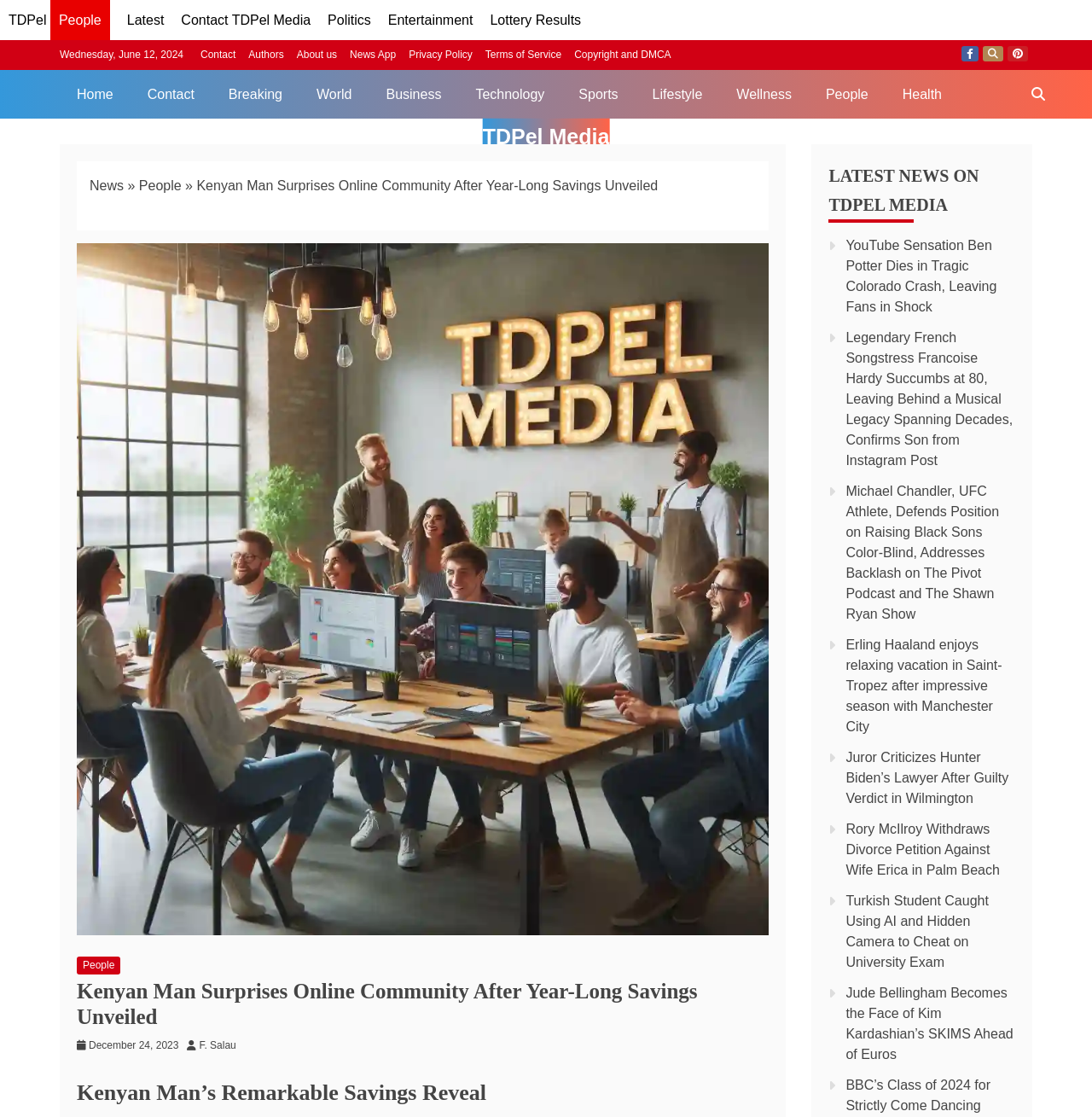Specify the bounding box coordinates of the area to click in order to execute this command: 'Contact us via email'. The coordinates should consist of four float numbers ranging from 0 to 1, and should be formatted as [left, top, right, bottom].

None